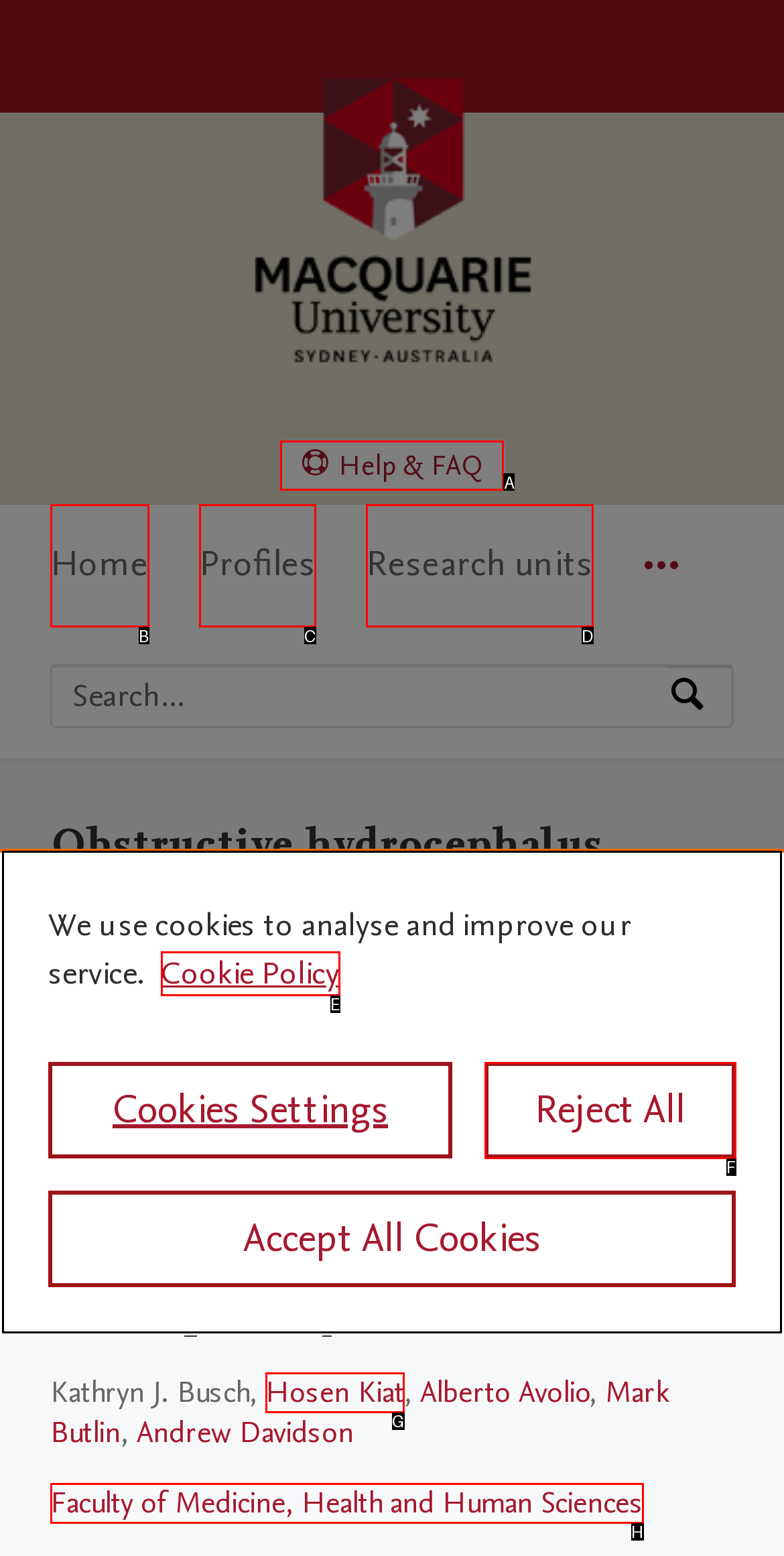Assess the description: Help & FAQ and select the option that matches. Provide the letter of the chosen option directly from the given choices.

A